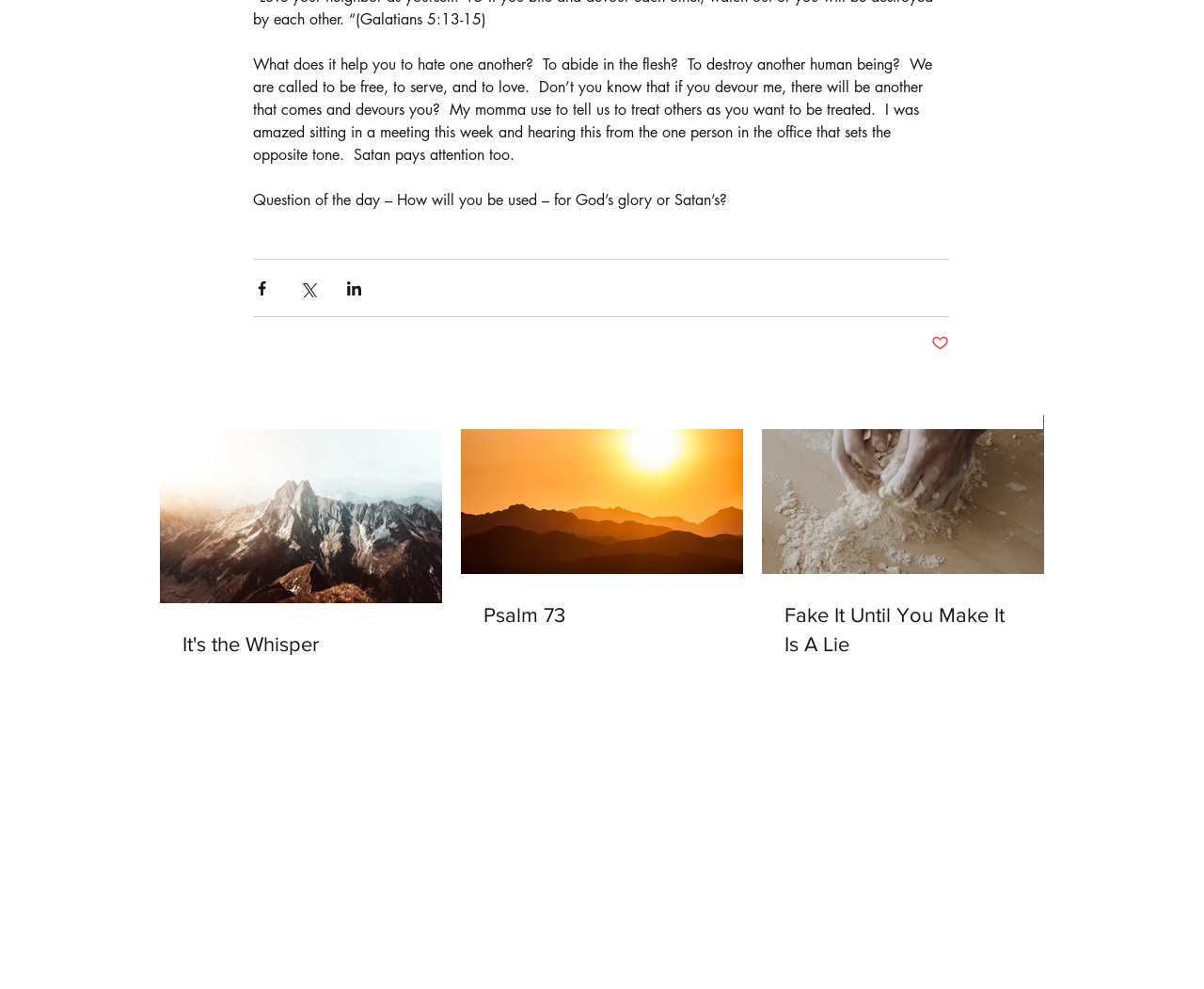Find the bounding box coordinates of the element to click in order to complete this instruction: "Share the post via Facebook". The bounding box coordinates must be four float numbers between 0 and 1, denoted as [left, top, right, bottom].

[0.21, 0.282, 0.225, 0.3]